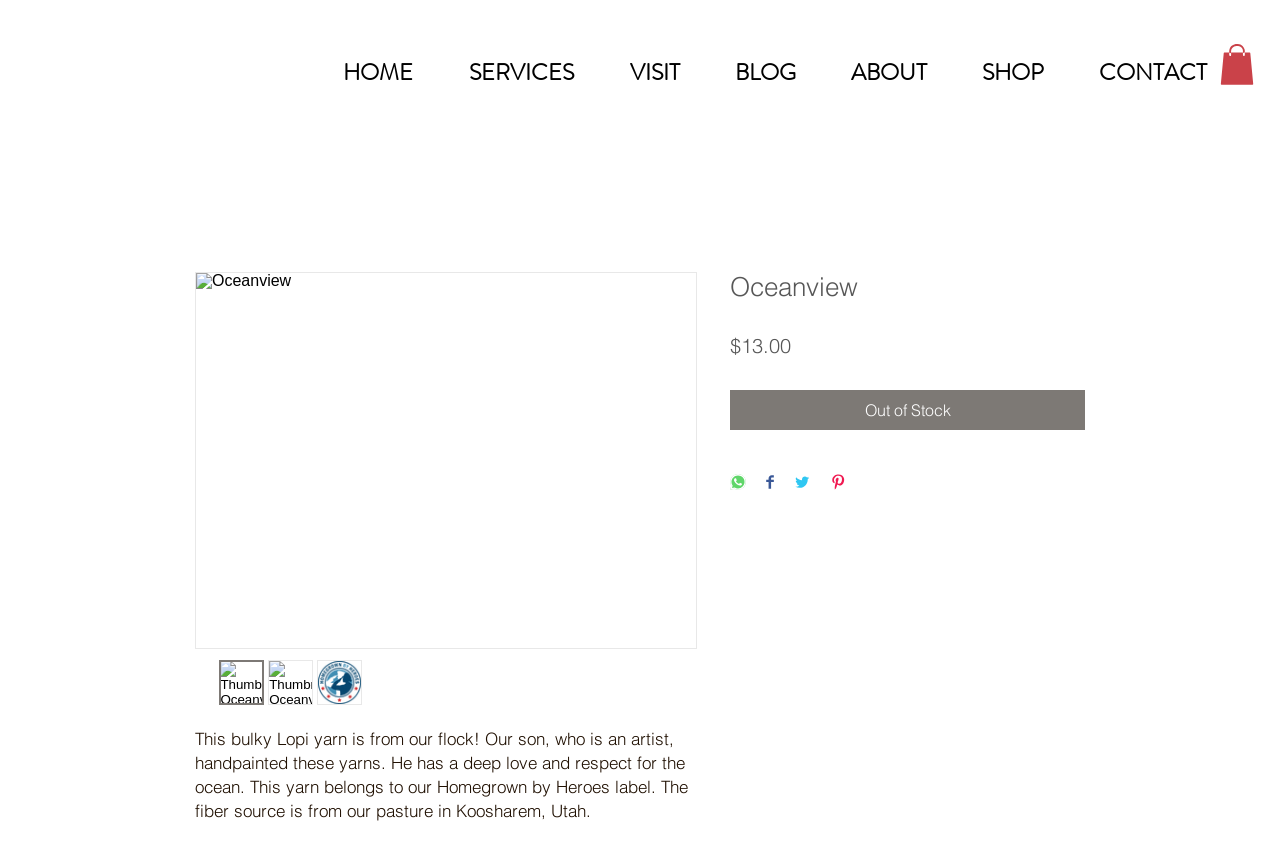Locate the bounding box coordinates of the element's region that should be clicked to carry out the following instruction: "Click on the SHOP link". The coordinates need to be four float numbers between 0 and 1, i.e., [left, top, right, bottom].

[0.745, 0.05, 0.837, 0.122]